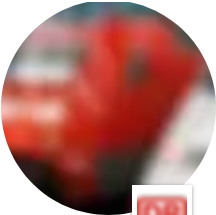Please answer the following question using a single word or phrase: What is the section label of the image?

Frost Protection